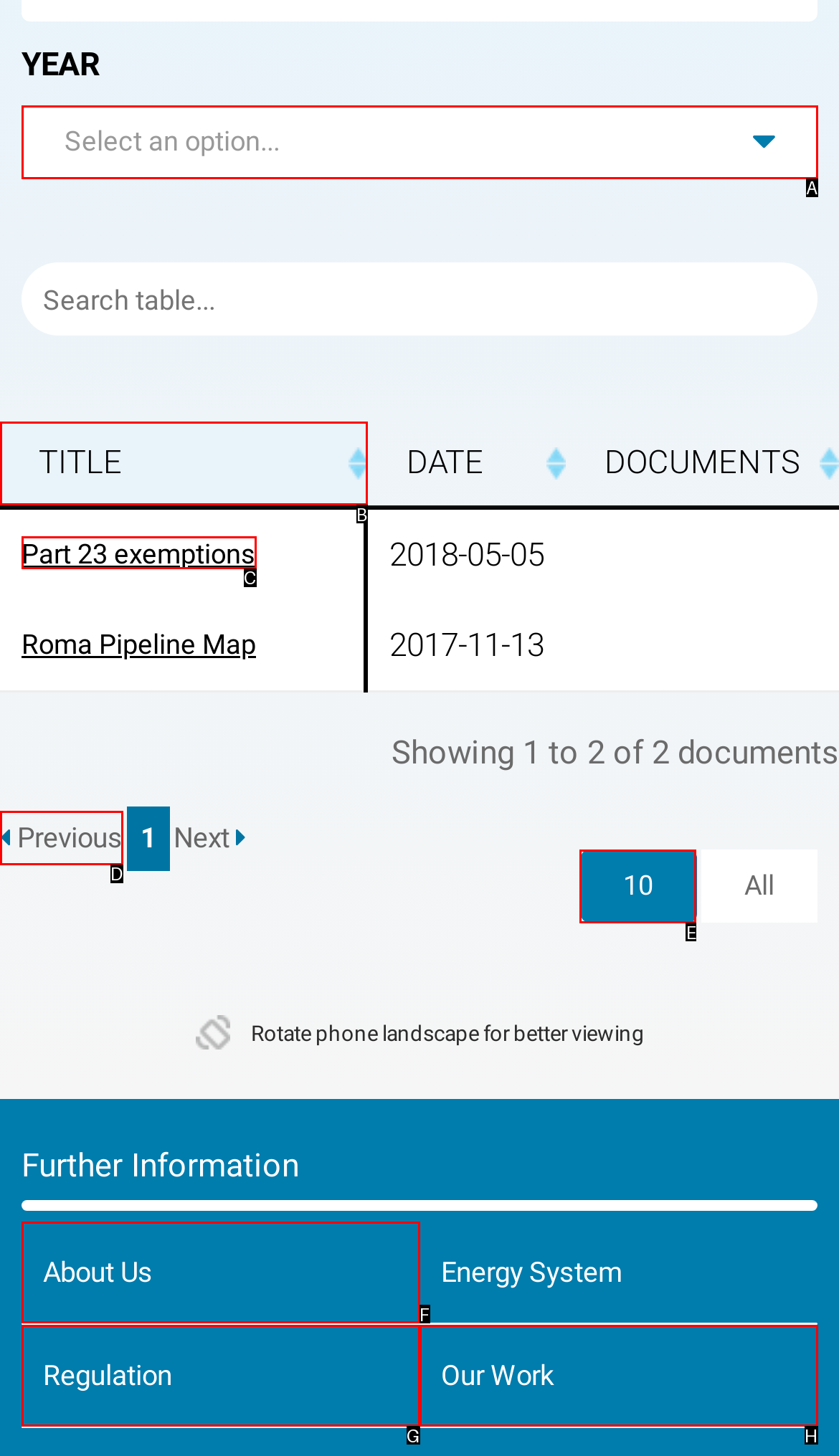Determine which HTML element to click for this task: Sort the table by title Provide the letter of the selected choice.

B